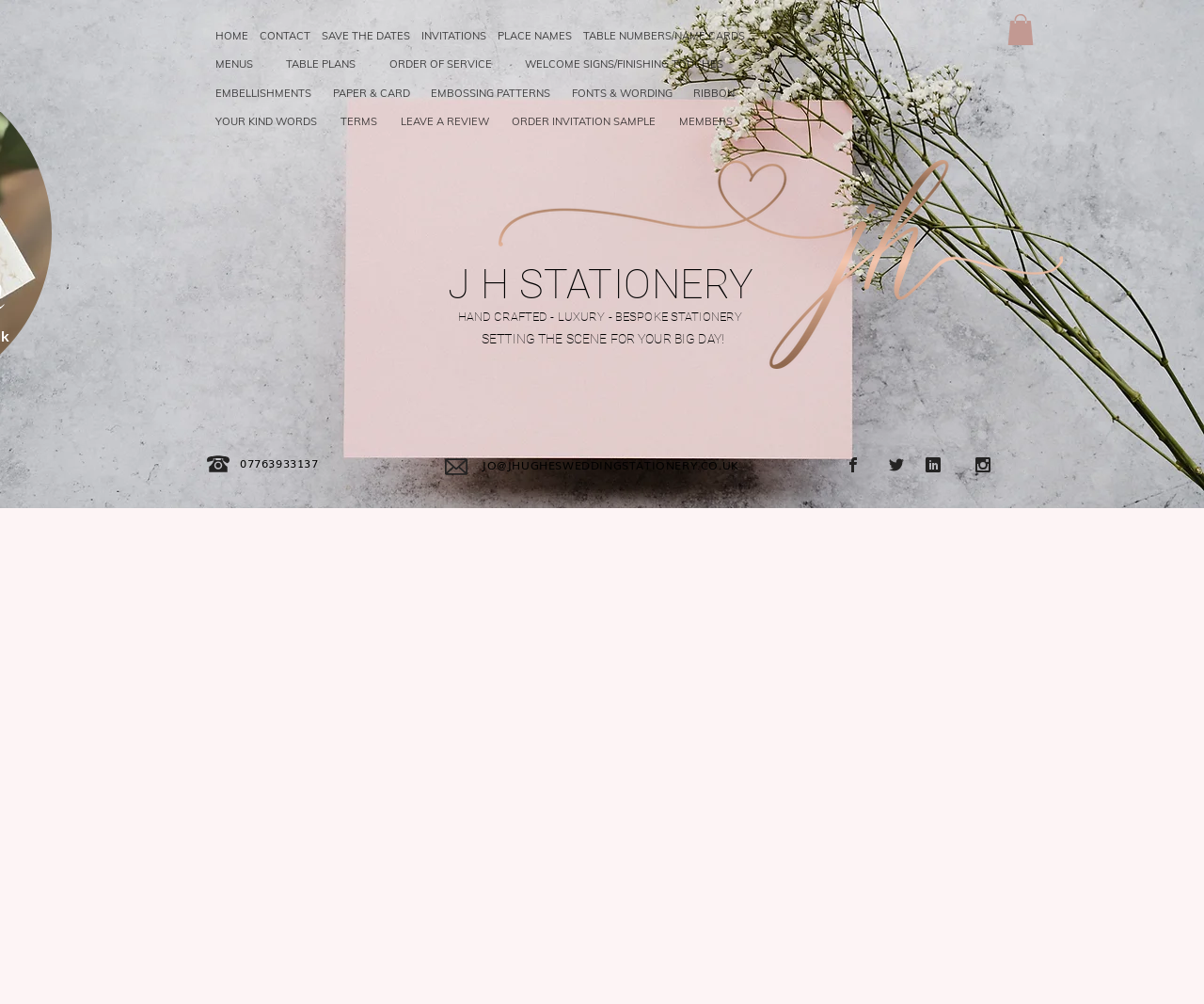Determine the bounding box of the UI element mentioned here: "HOME". The coordinates must be in the format [left, top, right, bottom] with values ranging from 0 to 1.

[0.179, 0.022, 0.208, 0.05]